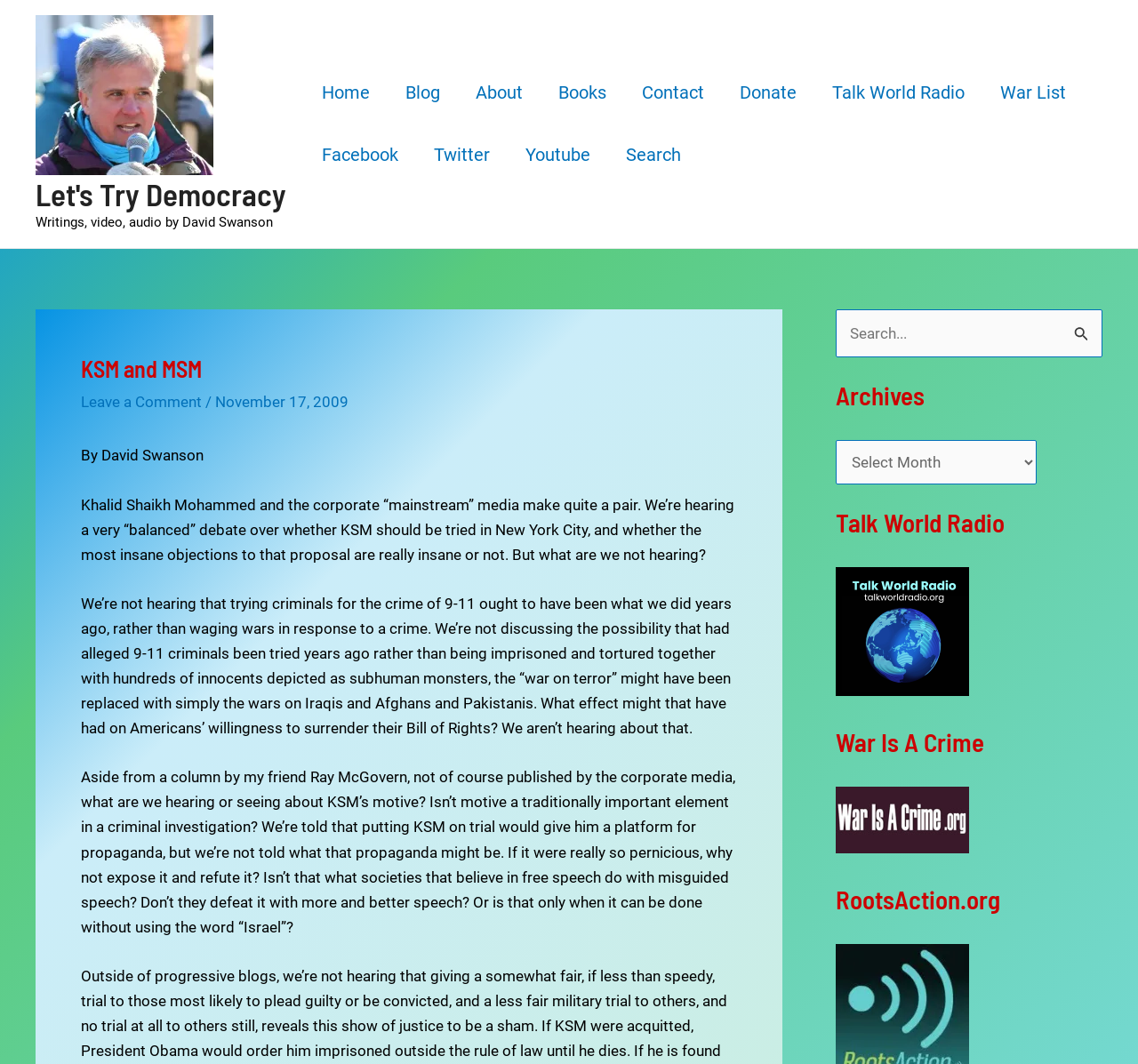Please pinpoint the bounding box coordinates for the region I should click to adhere to this instruction: "Click the 'Vis full innførsel' link".

None